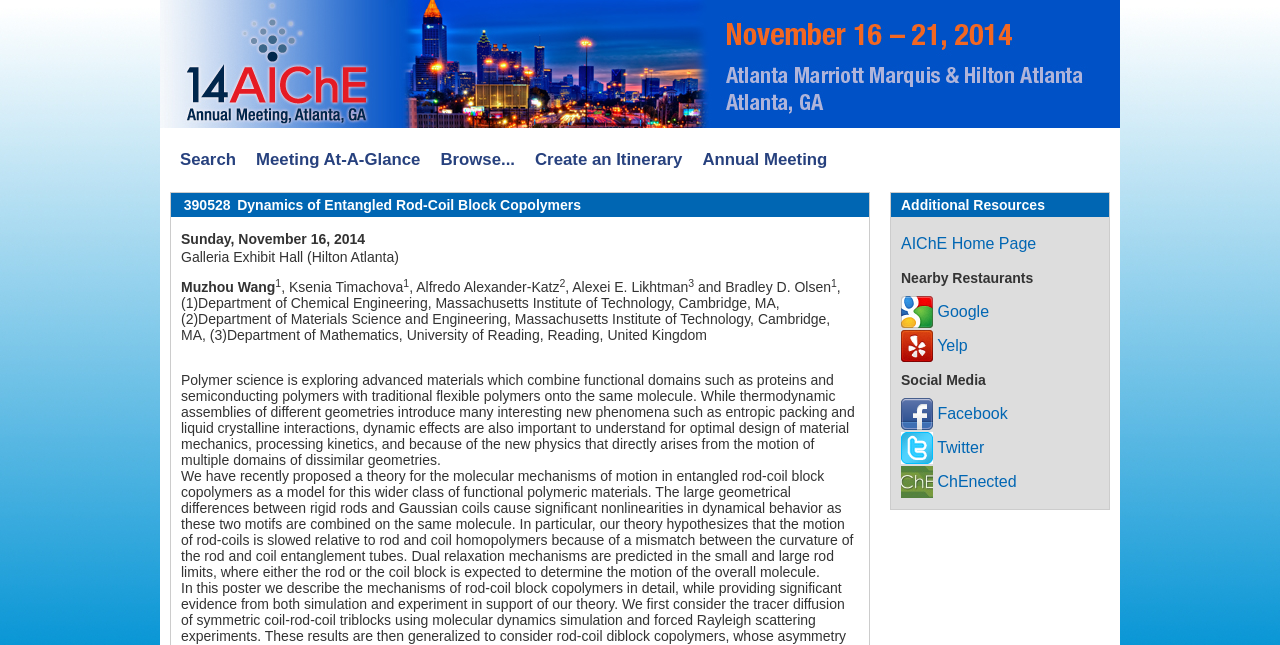Provide a comprehensive description of the webpage.

This webpage appears to be an abstract page for a conference presentation titled "Dynamics of Entangled Rod-Coil Block Copolymers" at the 2014 Annual Meeting. 

At the top of the page, there is a link to the "2014 Annual Meeting" with an accompanying image. Below this, there are several links to other pages, including "Search", "Meeting At-A-Glance", "Browse...", "Create an Itinerary", and "Annual Meeting". 

On the right side of the page, there is a section titled "Additional Resources" with links to external websites such as "AIChE Home Page", "Google", "Yelp", and social media platforms like "Facebook", "Twitter", and "ChEnected". Each of these links has an accompanying image.

The main content of the page is the abstract itself, which is divided into several sections. The title "390528 Dynamics of Entangled Rod-Coil Block Copolymers" is followed by the date, location, and authors of the presentation. The abstract text is then divided into two paragraphs, which describe the research on polymer science and the theory proposed by the authors.